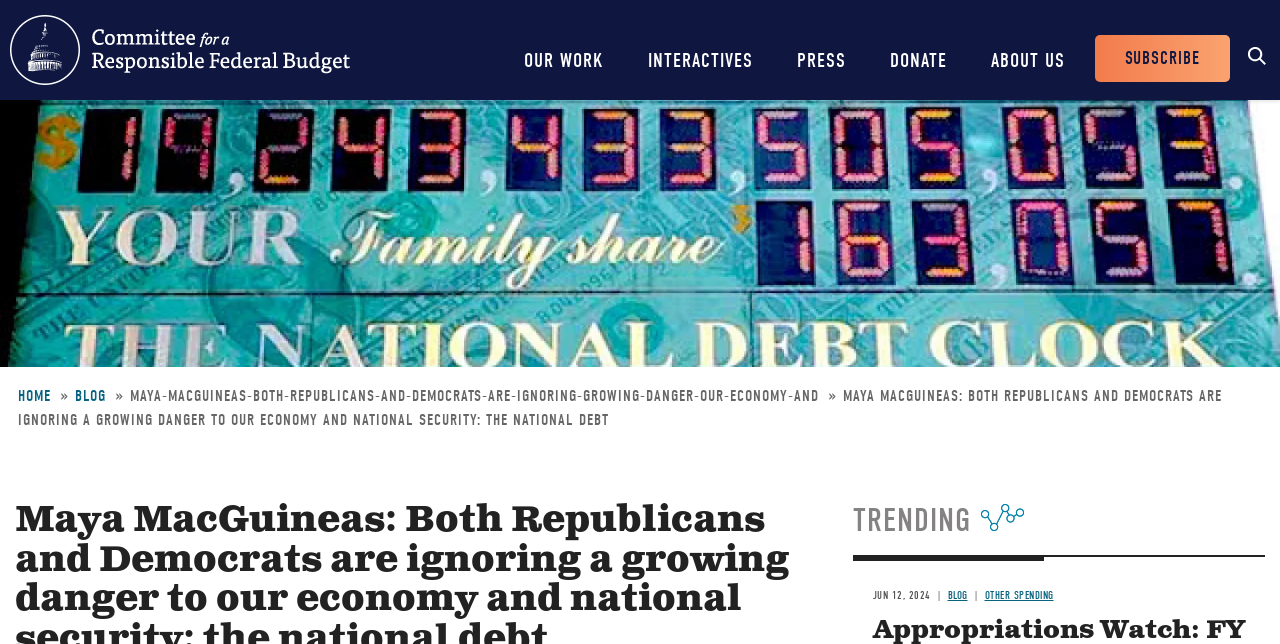Provide a one-word or one-phrase answer to the question:
What is the purpose of the 'SUBSCRIBE' button?

To subscribe to the newsletter